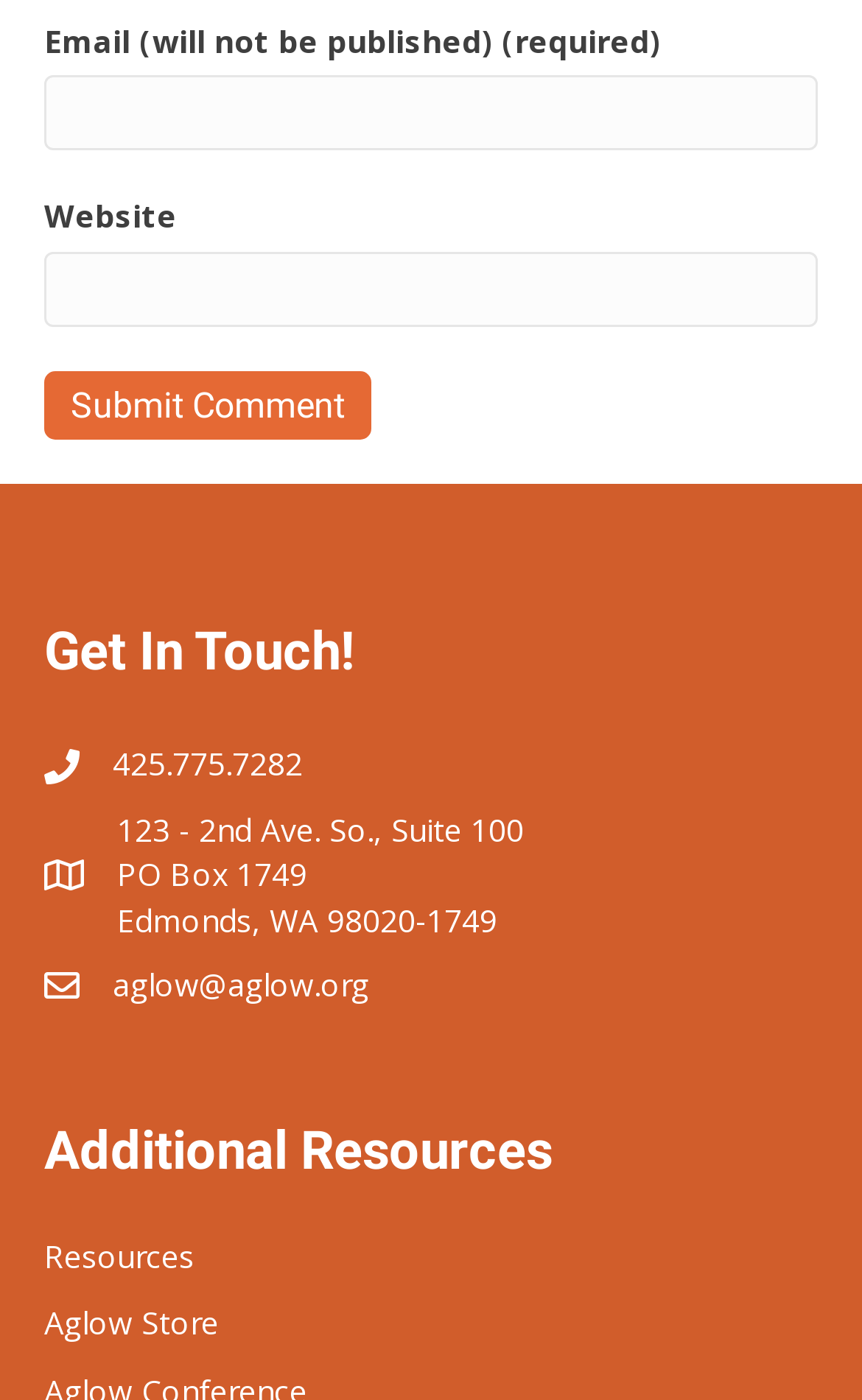Using the details from the image, please elaborate on the following question: What is the address provided on the webpage?

The address provided on the webpage is '123 - 2nd Ave. So., Suite 100 PO Box 1749 Edmonds, WA 98020-1749', which is likely the physical address of the organization.